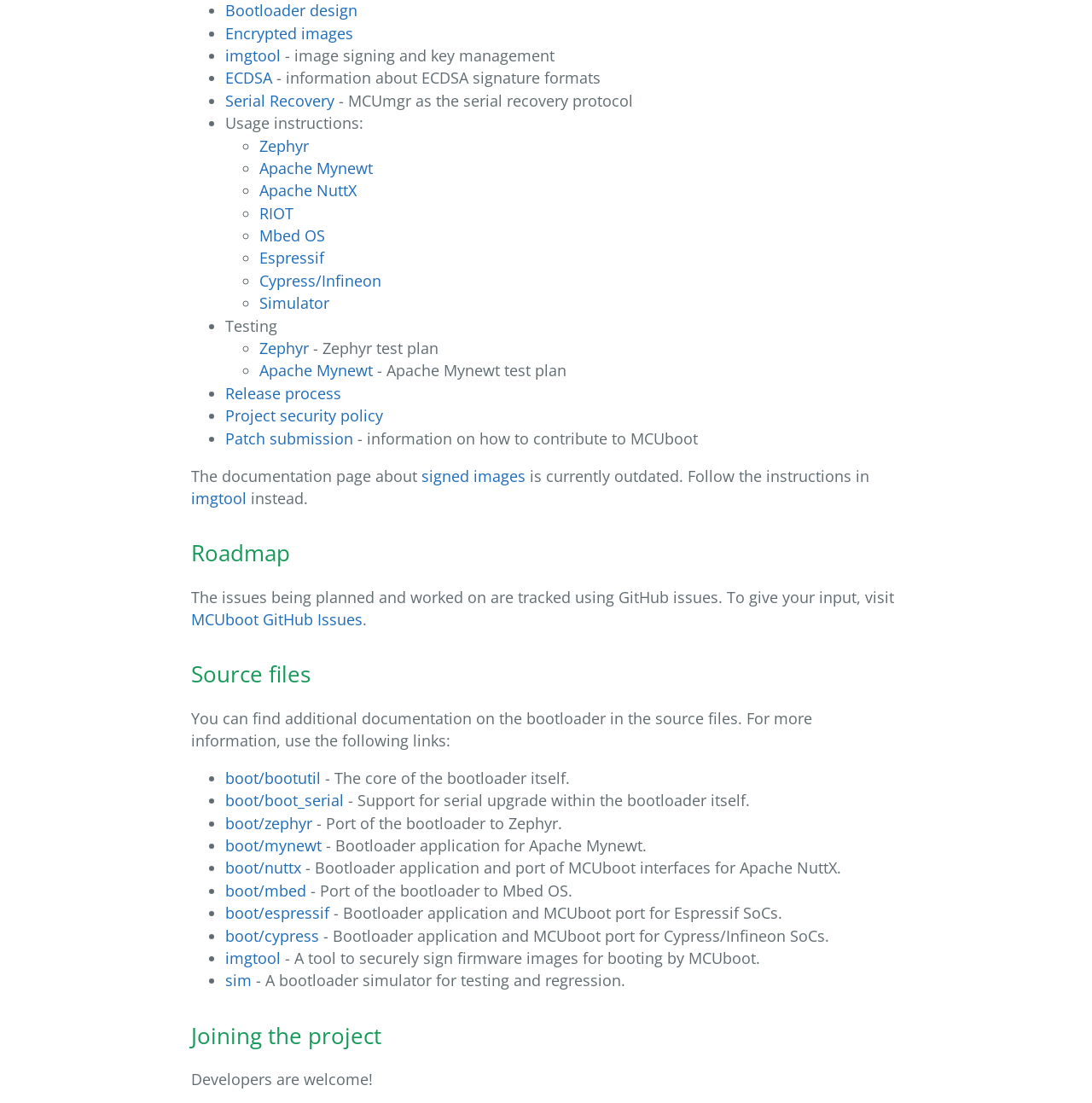How many sections are there on the webpage?
Using the visual information, answer the question in a single word or phrase.

4